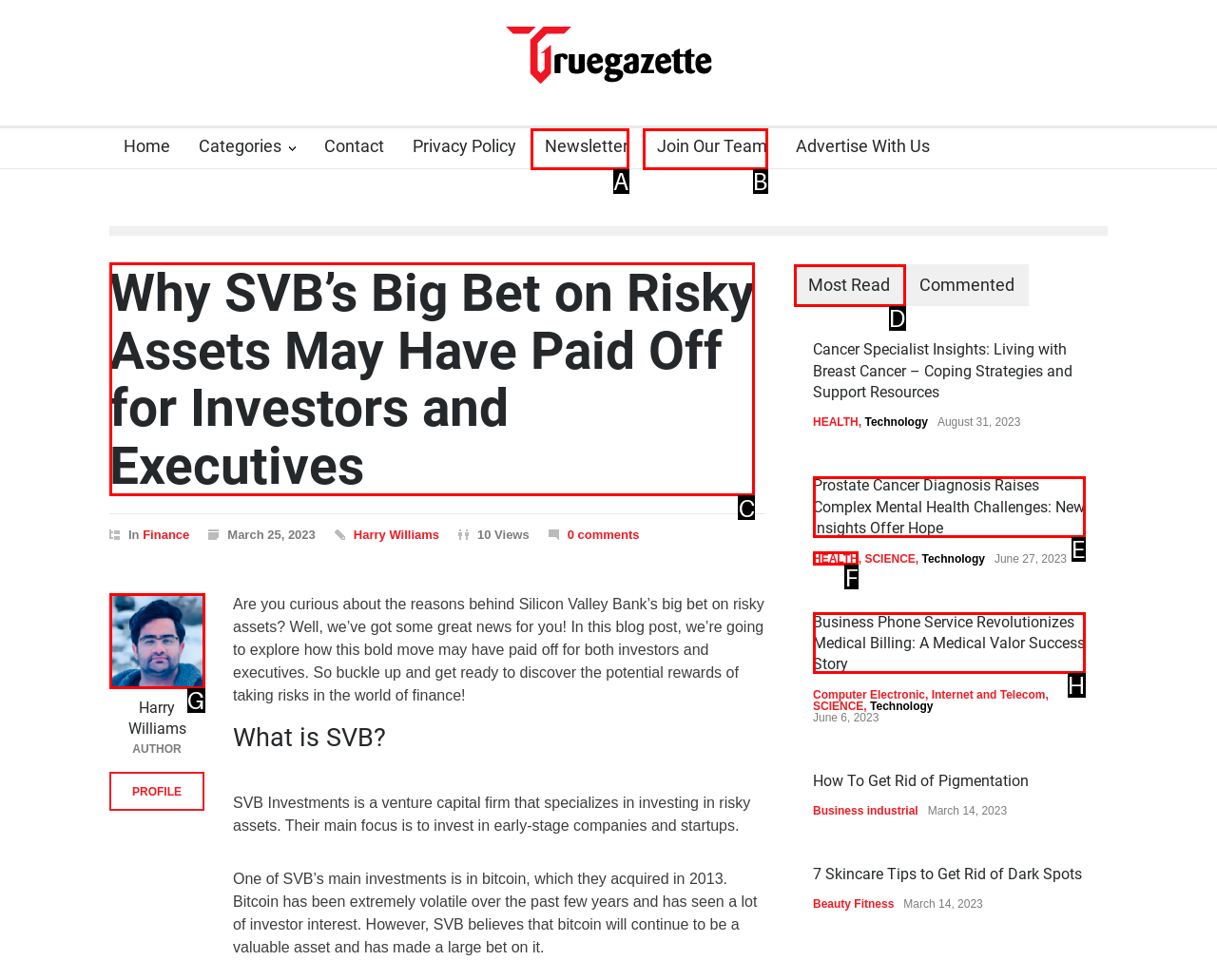Find the HTML element to click in order to complete this task: View the 'RELATED STORIES'
Answer with the letter of the correct option.

None